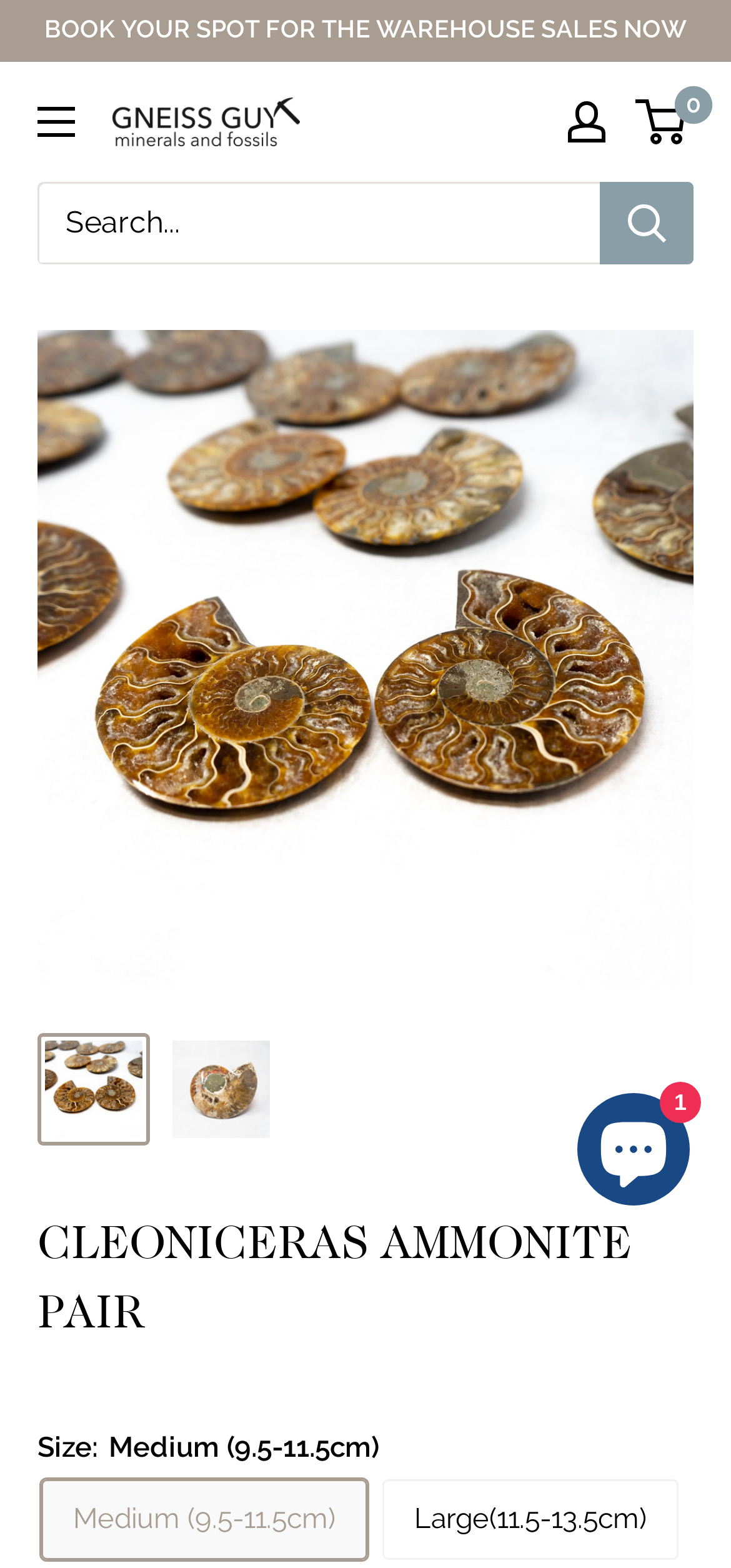Determine the bounding box coordinates of the UI element that matches the following description: "MICHAEL MAIELLO, Author". The coordinates should be four float numbers between 0 and 1 in the format [left, top, right, bottom].

None